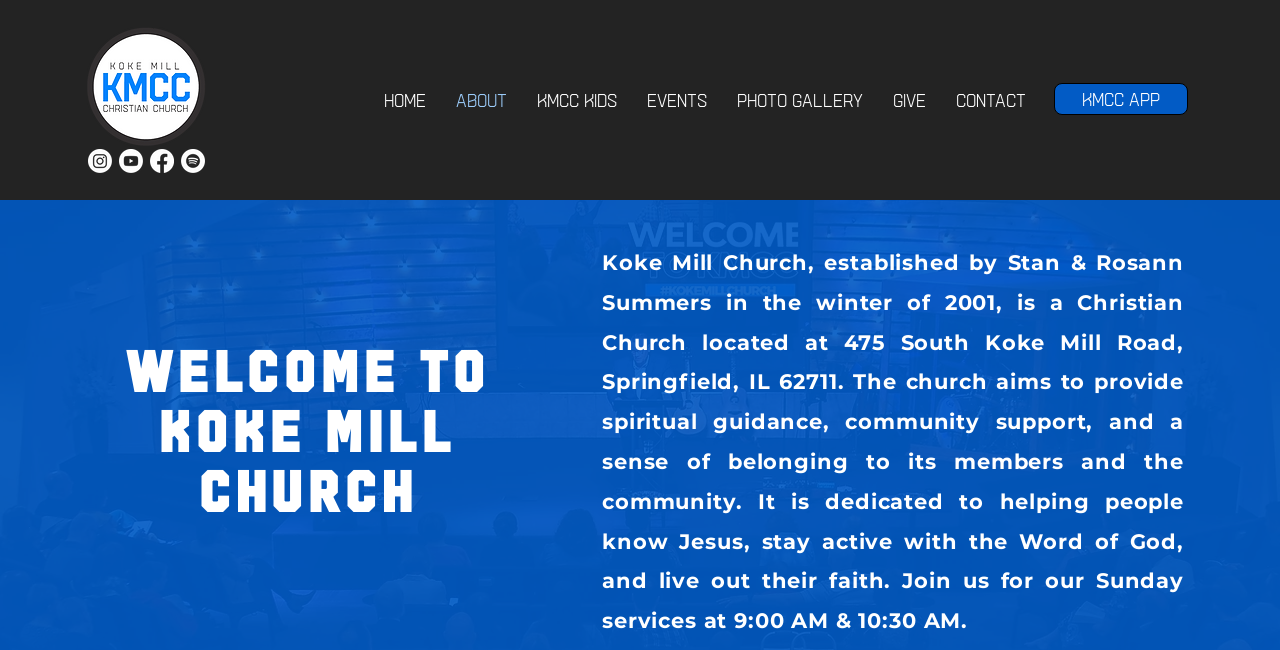Determine the main heading text of the webpage.

Welcome to Koke Mill Church